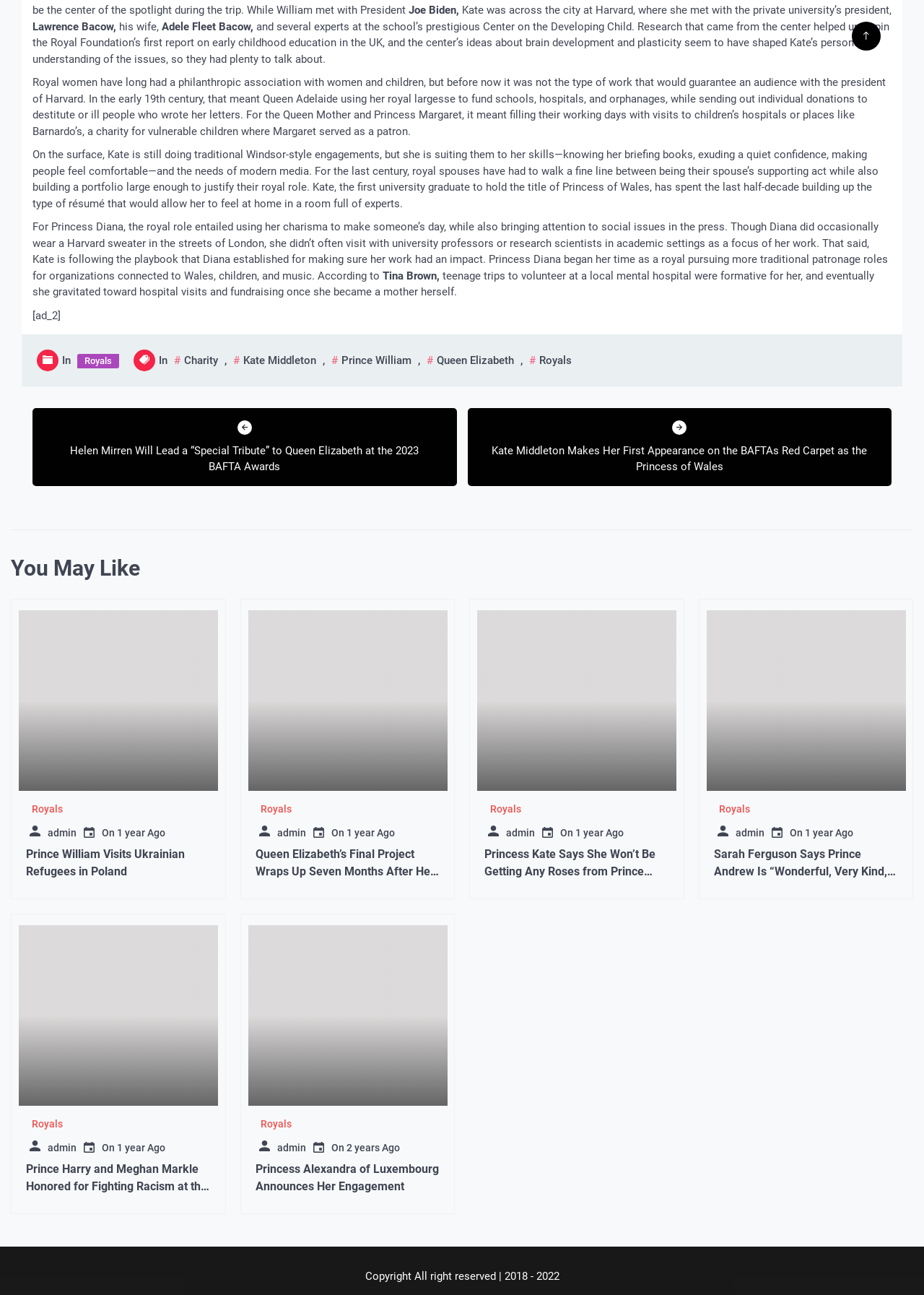Determine the bounding box coordinates for the region that must be clicked to execute the following instruction: "Read the article 'Helen Mirren Will Lead a “Special Tribute” to Queen Elizabeth at the 2023 BAFTA Awards'".

[0.059, 0.325, 0.471, 0.367]